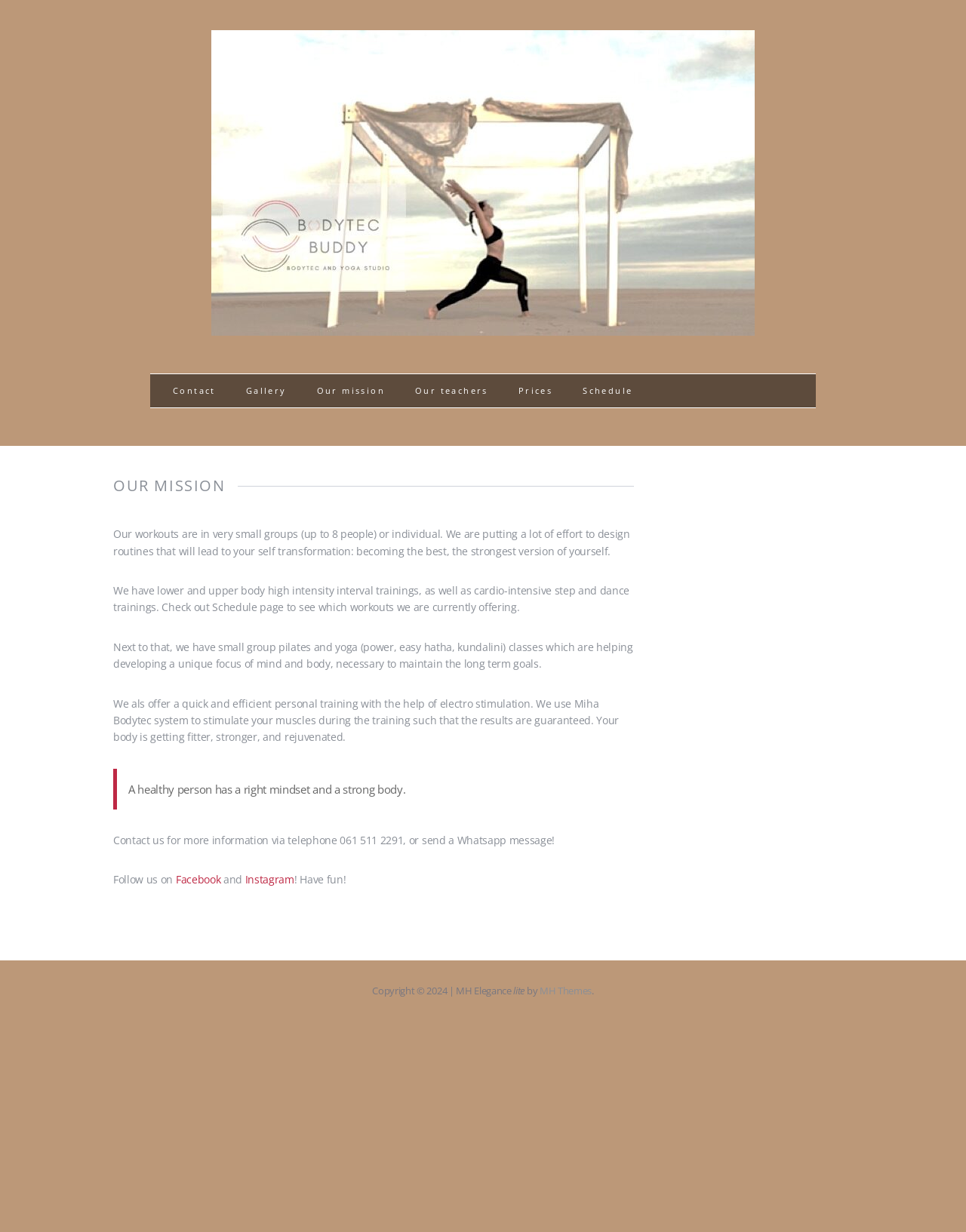Write a detailed summary of the webpage.

This webpage is about high-impact small group workouts and self-transformation. At the top, there is a prominent link and image with the same title "High impact small groups workouts". Below this, there are six links in a row, including "Contact", "Gallery", "Our mission", "Our teachers", "Prices", and "Schedule". 

Further down, there is a heading "OUR MISSION" followed by three paragraphs of text describing the workouts and classes offered, including high-intensity interval training, pilates, yoga, and personal training with electro stimulation. 

Next to the mission statement, there is a blockquote with a quote "A healthy person has a right mindset and a strong body." Below this, there are two more paragraphs of text, one with contact information and another with social media links to Facebook and Instagram. 

At the very bottom of the page, there is a copyright notice with the year 2024 and a mention of the website's theme creator, MH Themes.